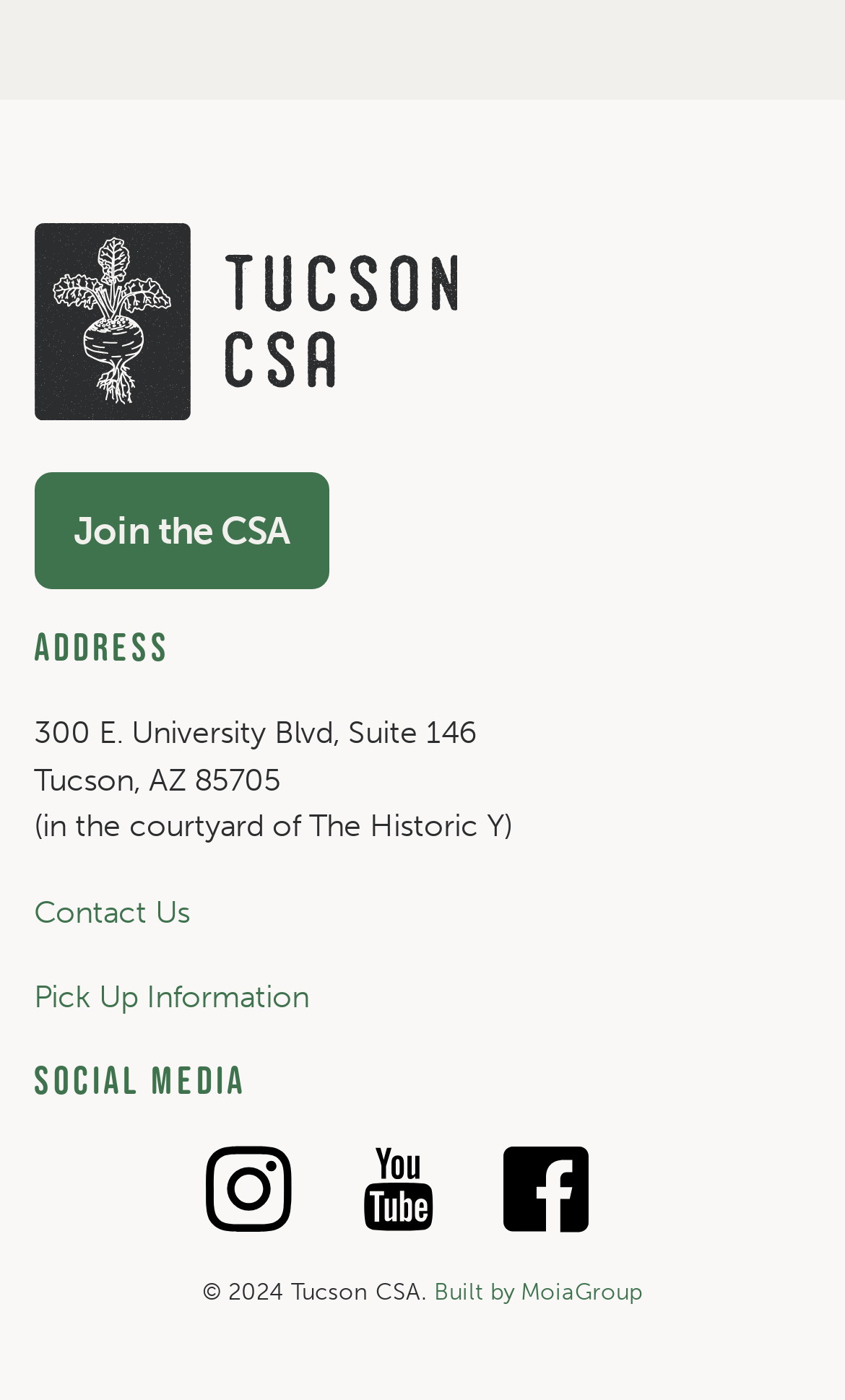Bounding box coordinates are specified in the format (top-left x, top-left y, bottom-right x, bottom-right y). All values are floating point numbers bounded between 0 and 1. Please provide the bounding box coordinate of the region this sentence describes: Pick Up Information

[0.04, 0.698, 0.366, 0.726]